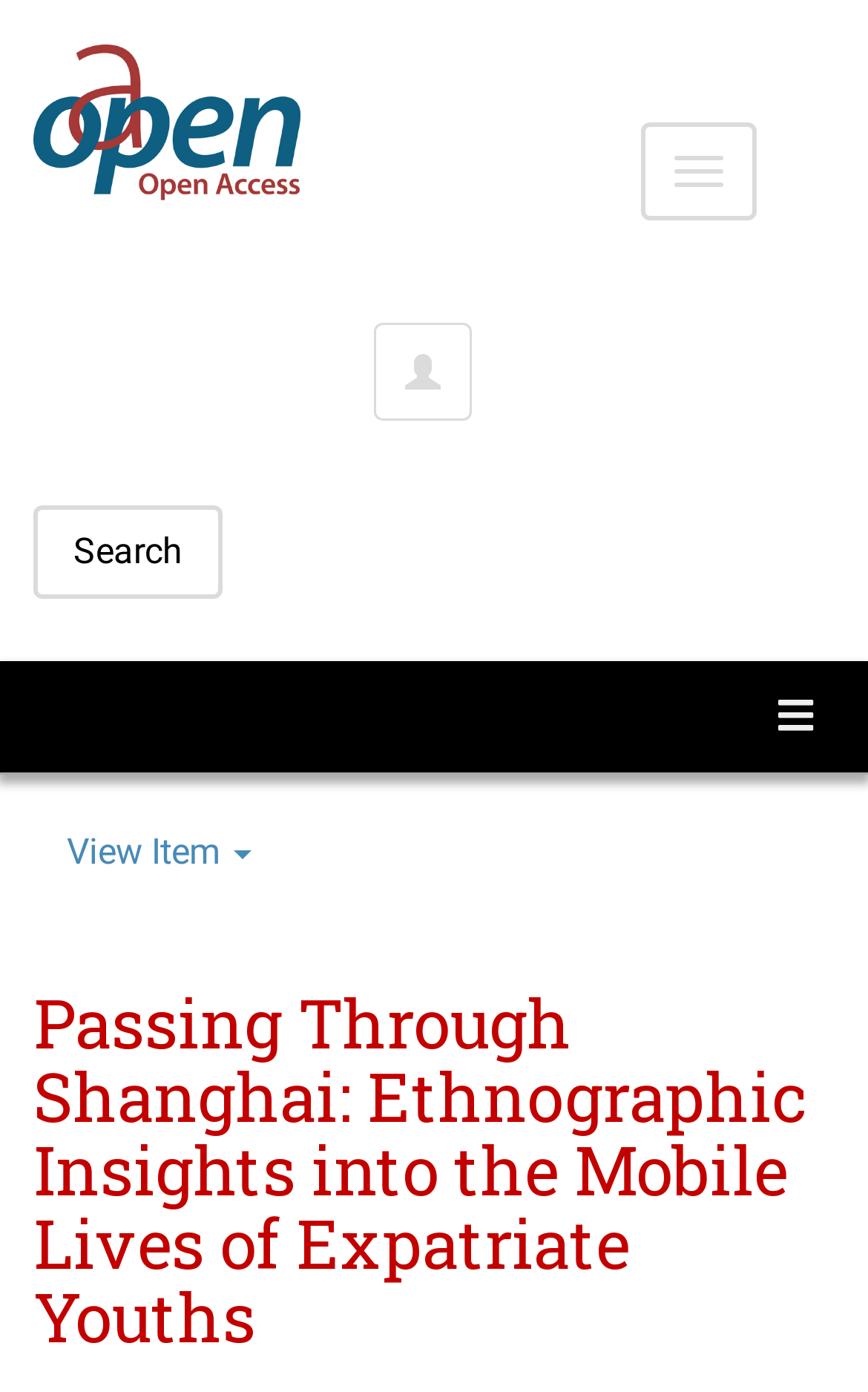Respond with a single word or phrase for the following question: 
What is the purpose of the button at the top-right corner?

Toggle navigation